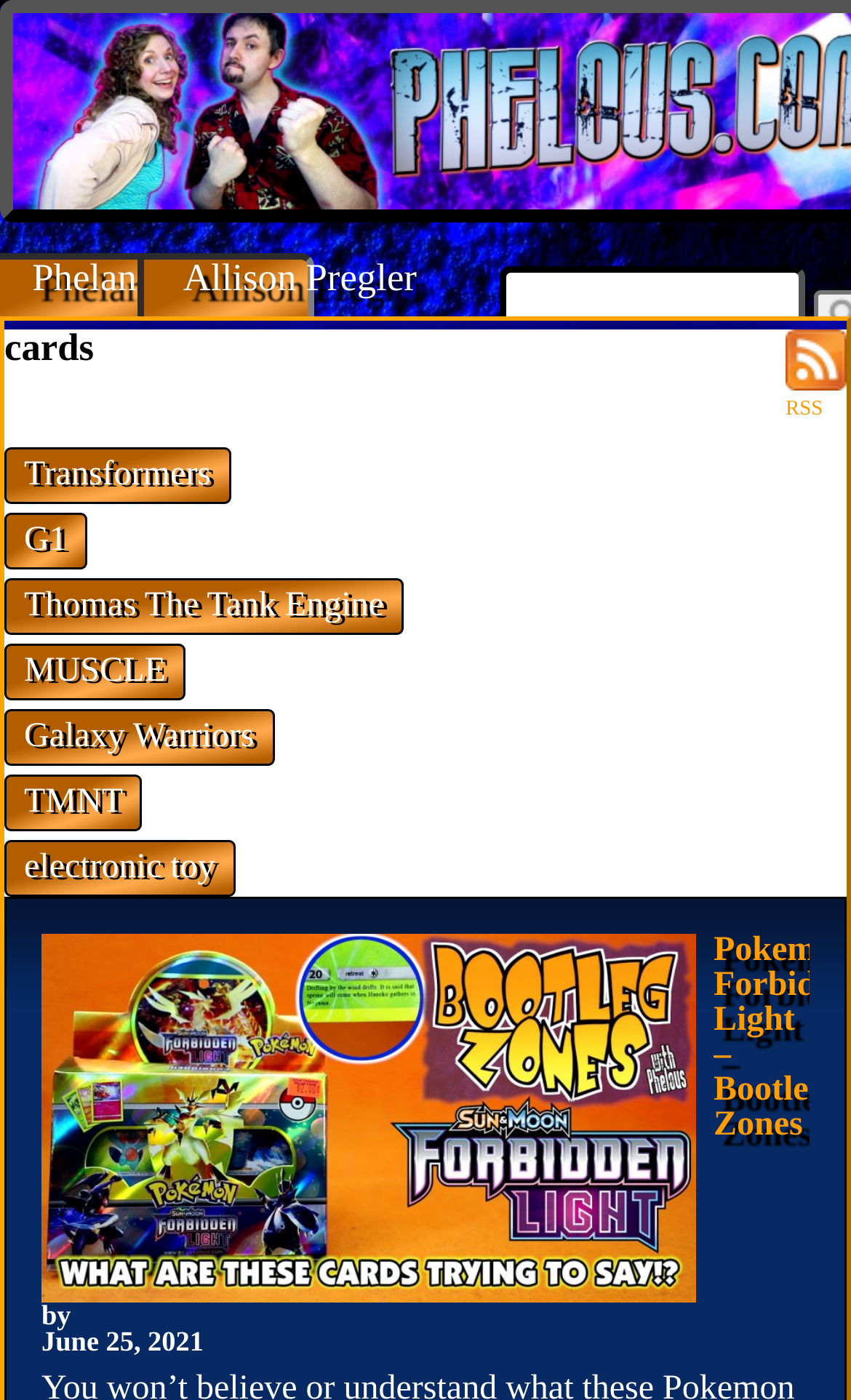Reply to the question with a single word or phrase:
How many links are there under the 'cards' heading?

7